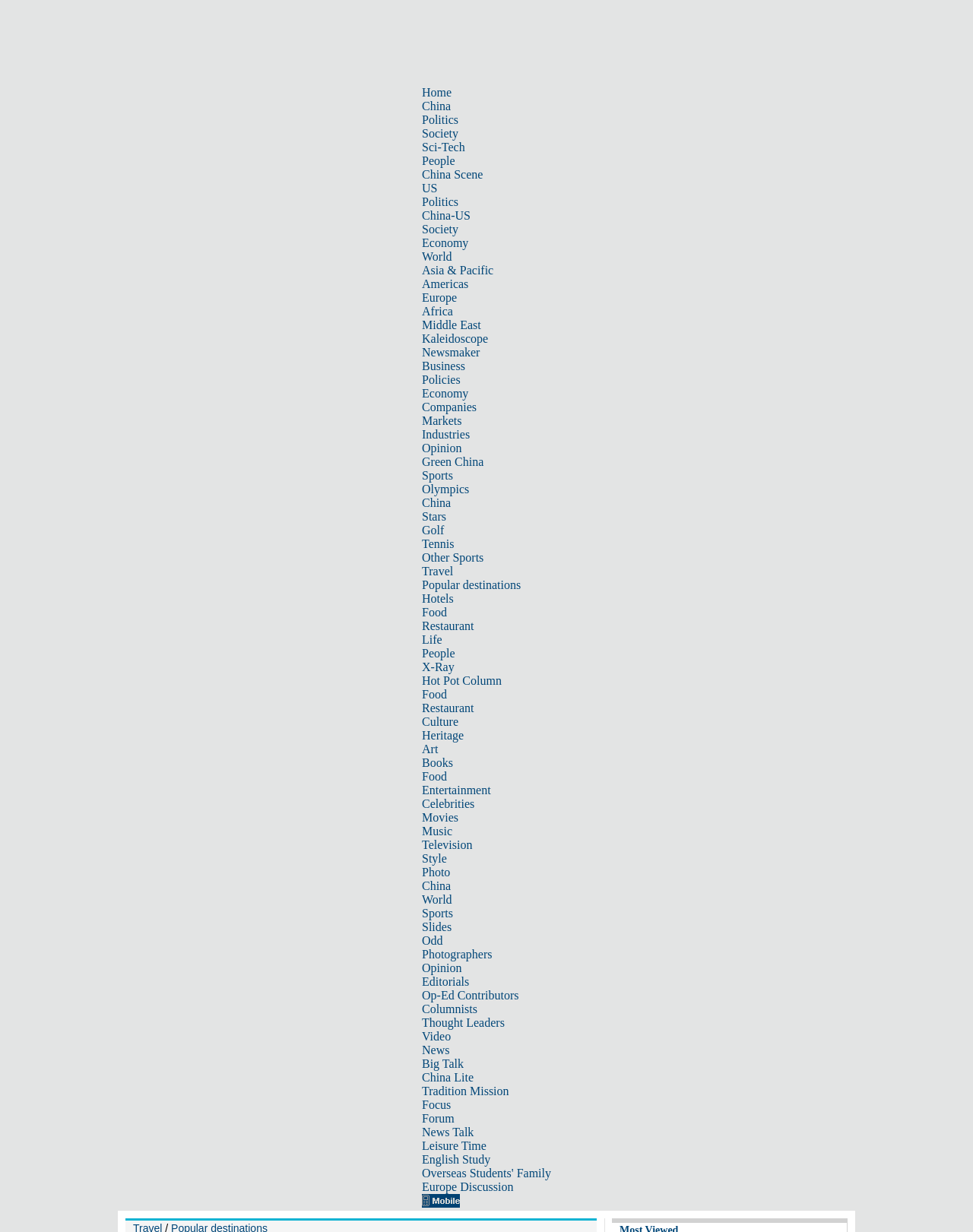Please provide a comprehensive answer to the question based on the screenshot: What is the purpose of the 'Travel' section?

The 'Travel' section has links to 'Popular destinations', 'Hotels', 'Food', and 'Restaurant', which suggests that its purpose is to provide information and resources for travelers.